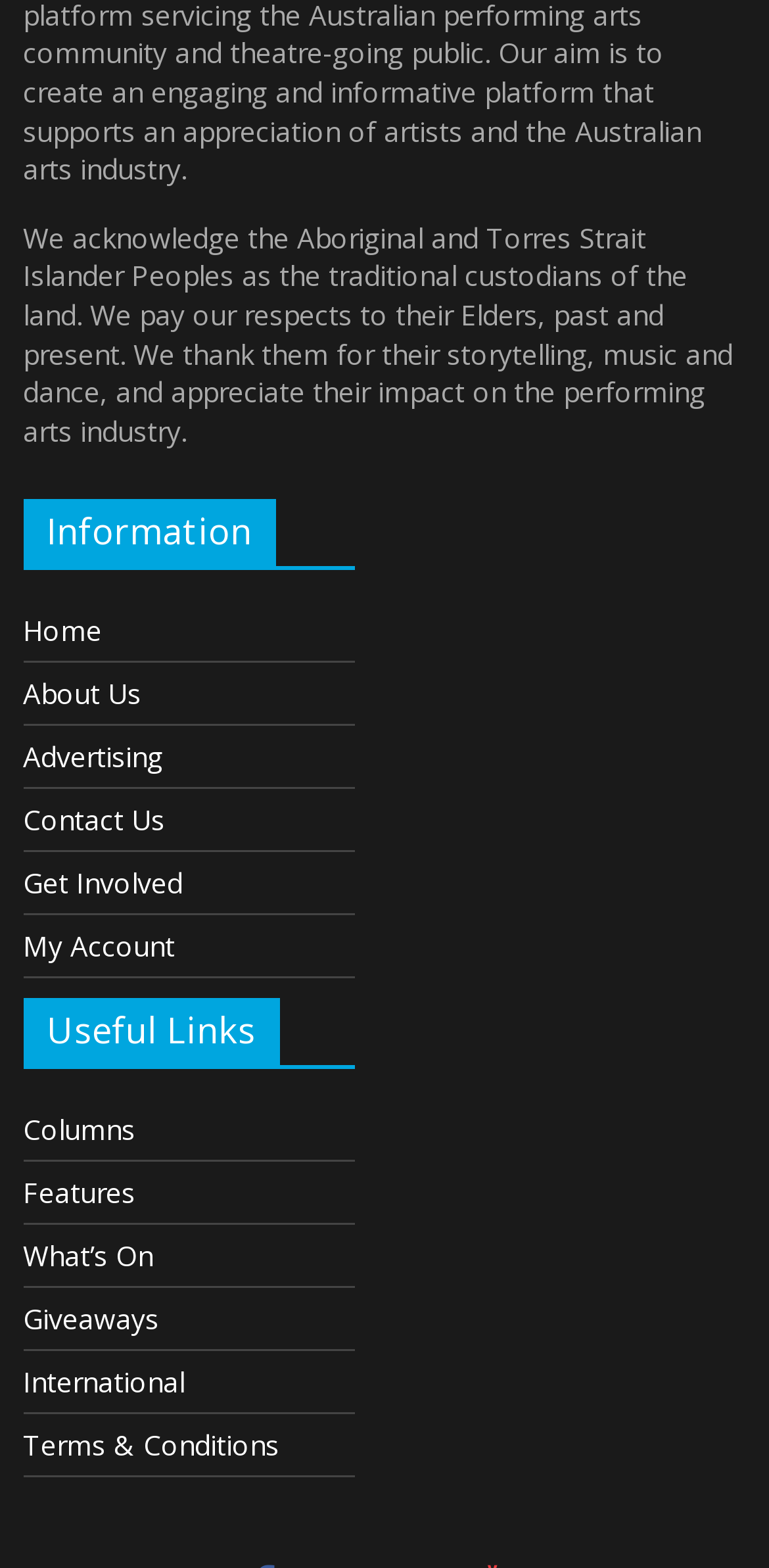Determine the bounding box for the described UI element: "Advertising".

[0.03, 0.47, 0.212, 0.494]